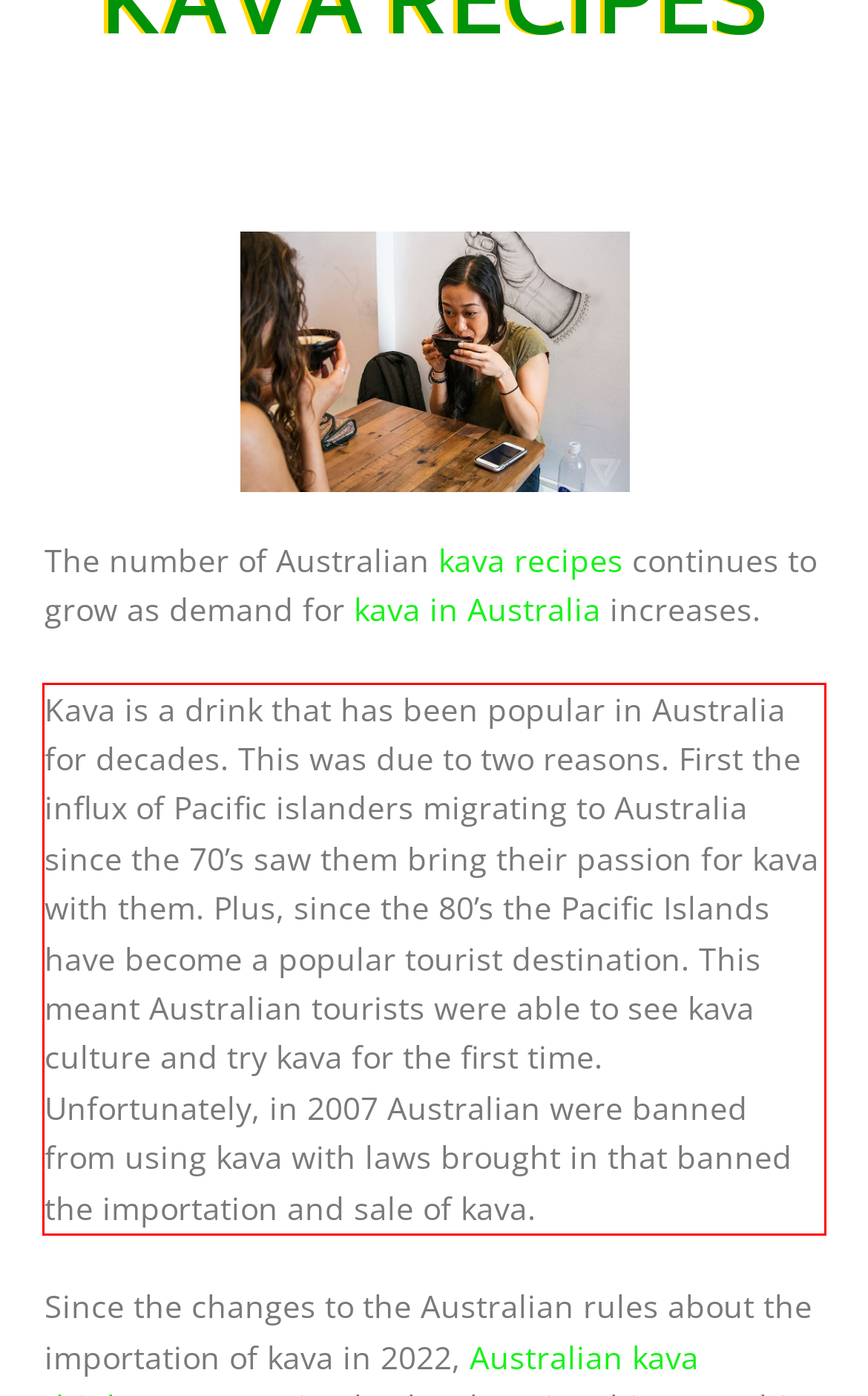Locate the red bounding box in the provided webpage screenshot and use OCR to determine the text content inside it.

Kava is a drink that has been popular in Australia for decades. This was due to two reasons. First the influx of Pacific islanders migrating to Australia since the 70’s saw them bring their passion for kava with them. Plus, since the 80’s the Pacific Islands have become a popular tourist destination. This meant Australian tourists were able to see kava culture and try kava for the first time. Unfortunately, in 2007 Australian were banned from using kava with laws brought in that banned the importation and sale of kava.